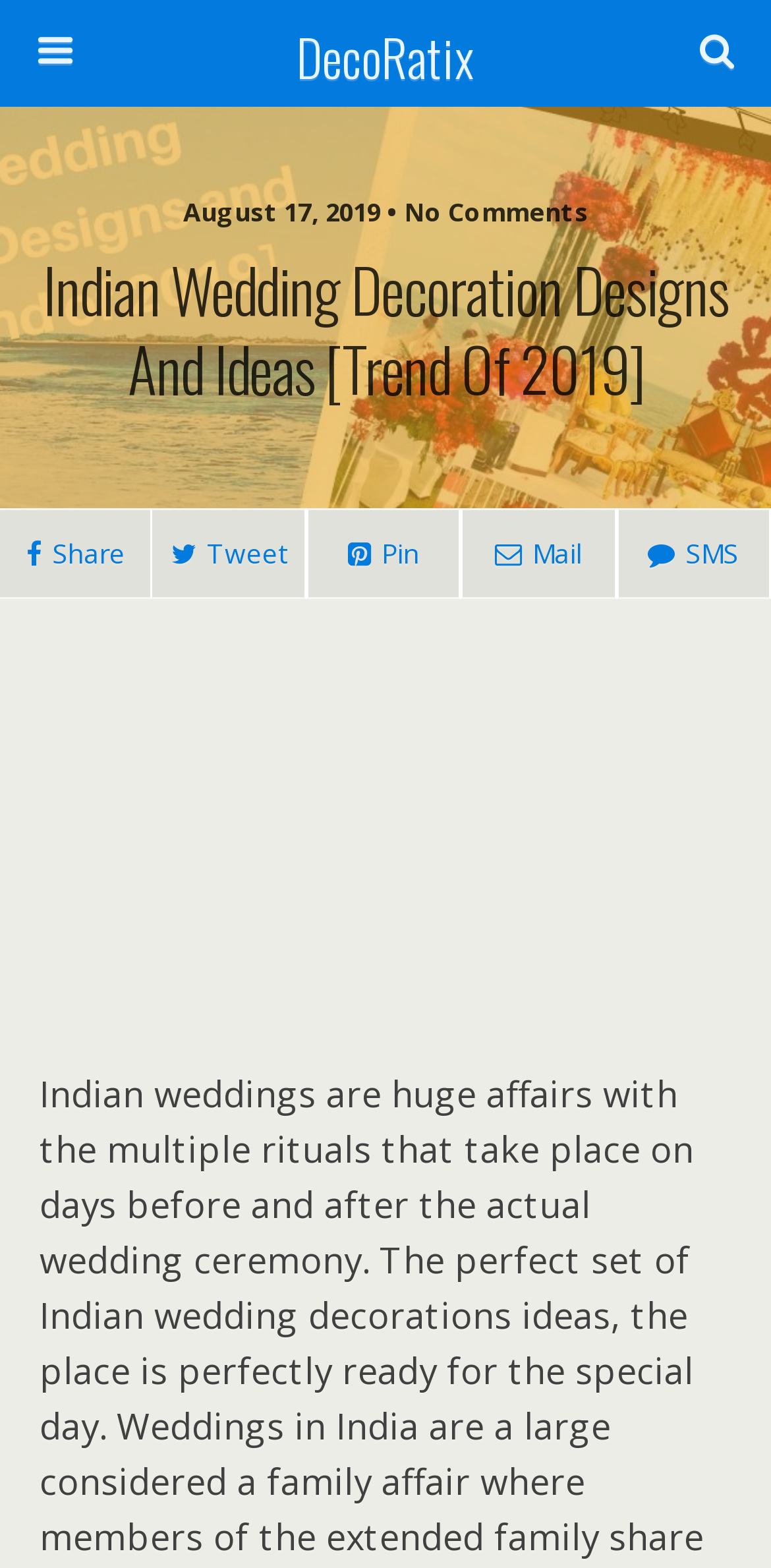Determine the bounding box coordinates of the element that should be clicked to execute the following command: "Search this website".

[0.763, 0.074, 0.95, 0.111]